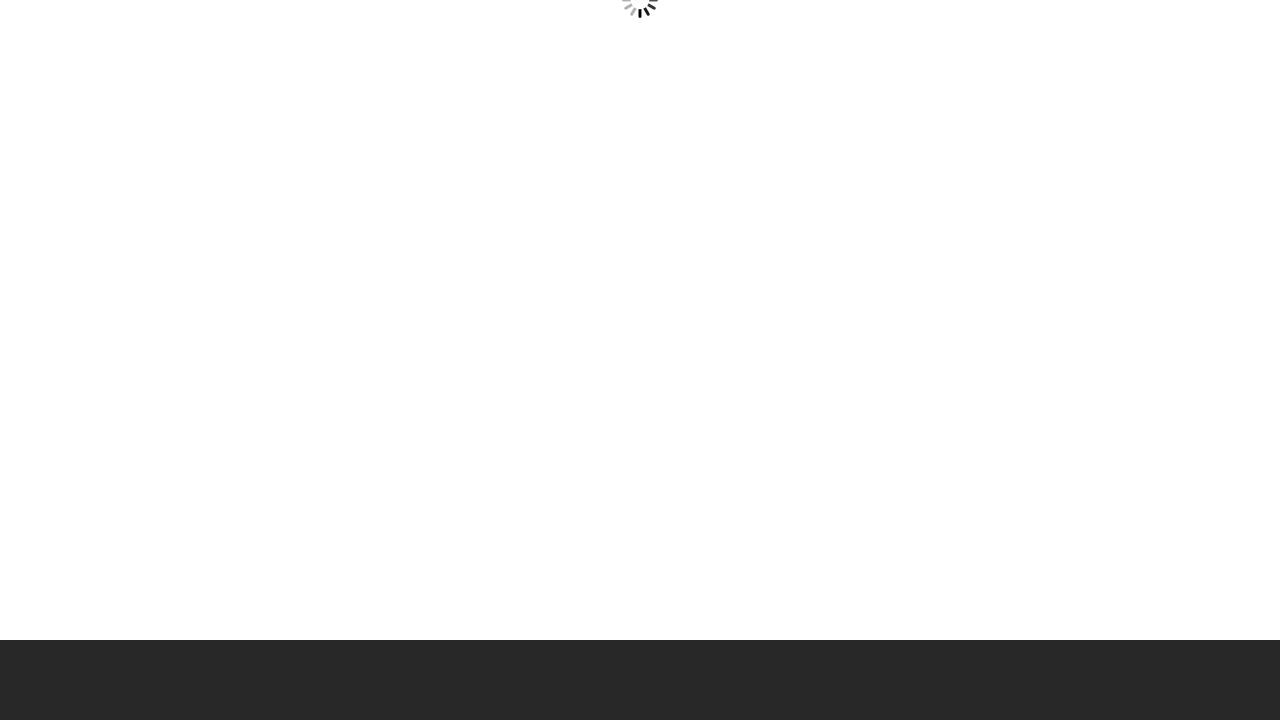Based on the element description, predict the bounding box coordinates (top-left x, top-left y, bottom-right x, bottom-right y) for the UI element in the screenshot: office@msblaw.co.il

[0.65, 0.742, 0.748, 0.767]